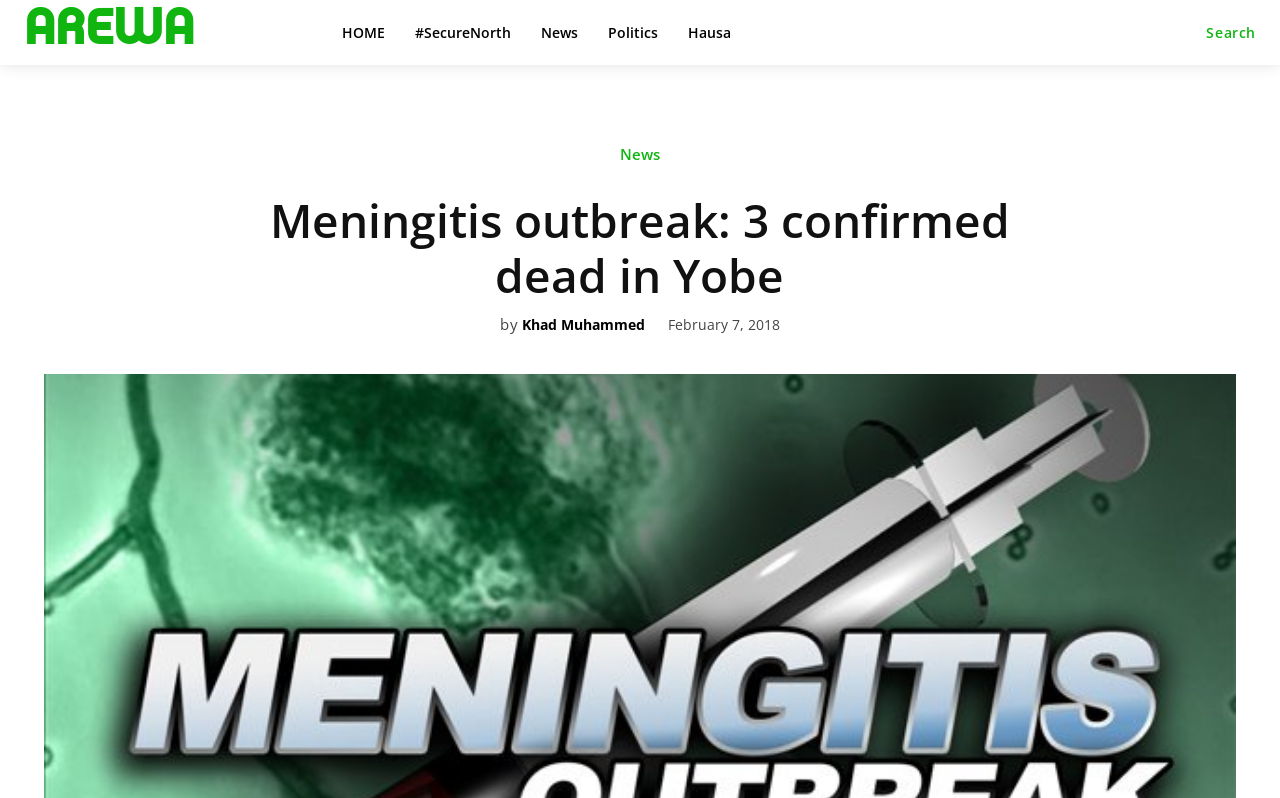Please answer the following question using a single word or phrase: 
When was the news article published?

February 7, 2018